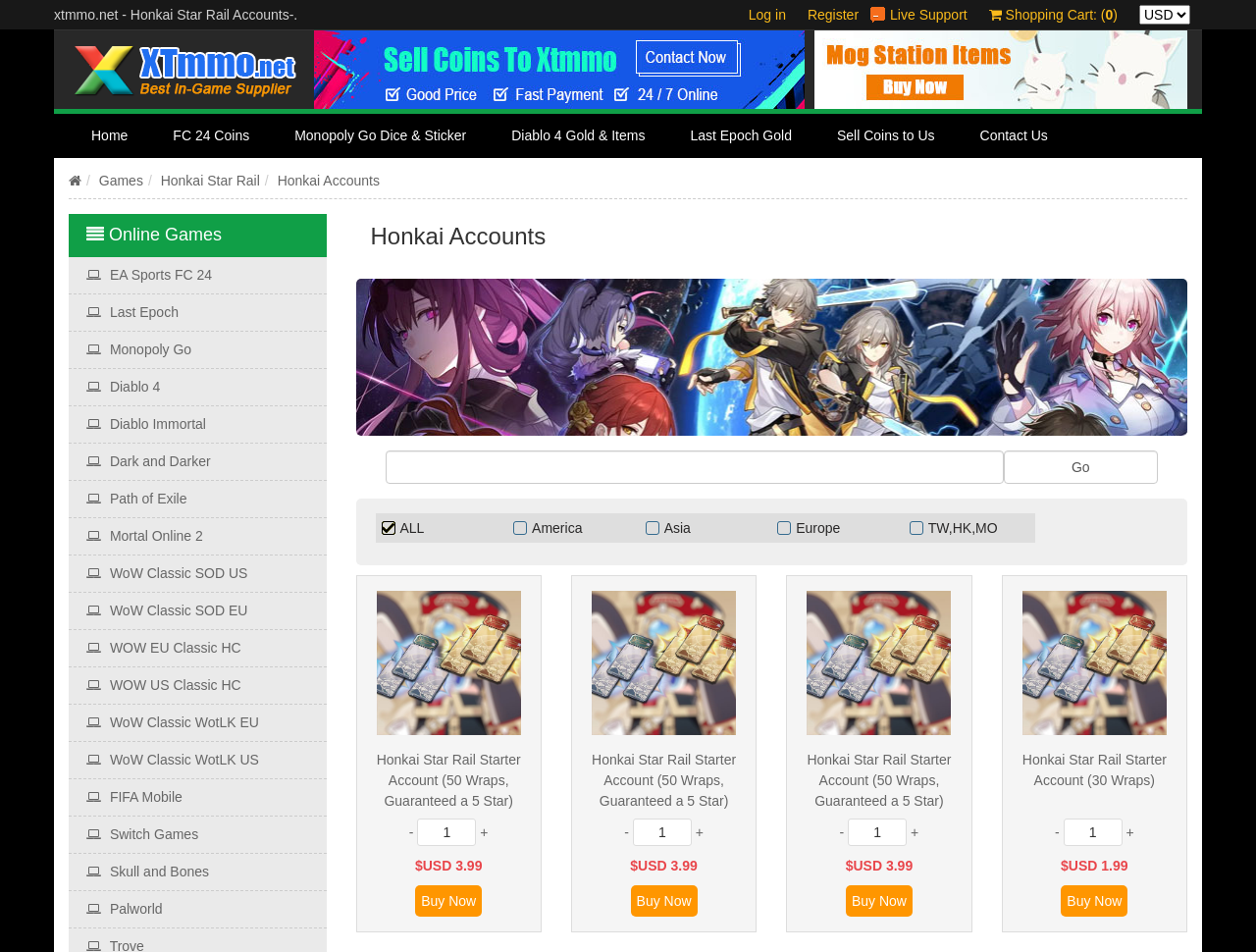Identify the bounding box coordinates of the region that should be clicked to execute the following instruction: "Buy Honkai Star Rail Starter Account".

[0.331, 0.93, 0.384, 0.963]